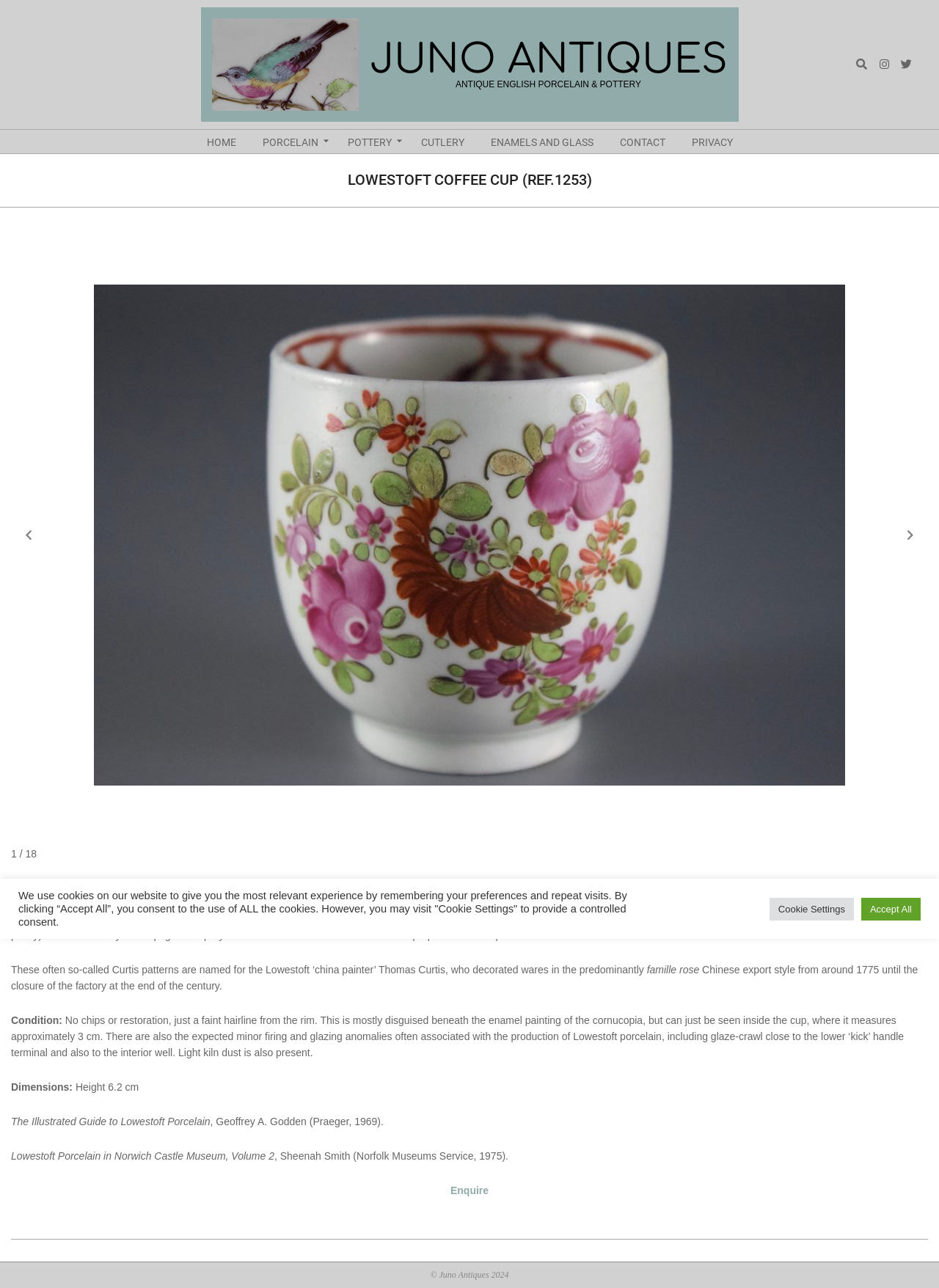Please give the bounding box coordinates of the area that should be clicked to fulfill the following instruction: "View 'News' items". The coordinates should be in the format of four float numbers from 0 to 1, i.e., [left, top, right, bottom].

None